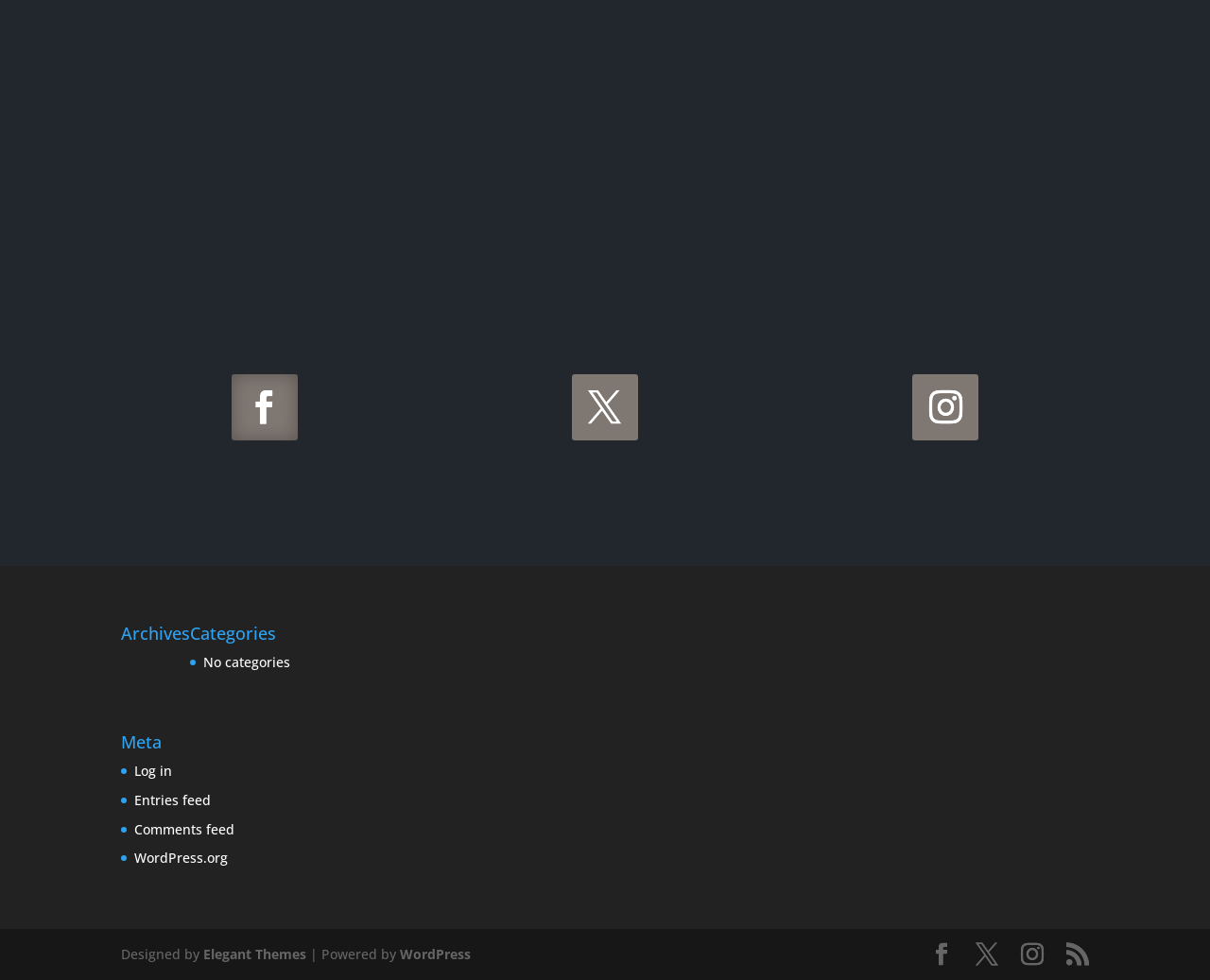Identify the bounding box coordinates of the section to be clicked to complete the task described by the following instruction: "View archives". The coordinates should be four float numbers between 0 and 1, formatted as [left, top, right, bottom].

[0.1, 0.637, 0.157, 0.664]